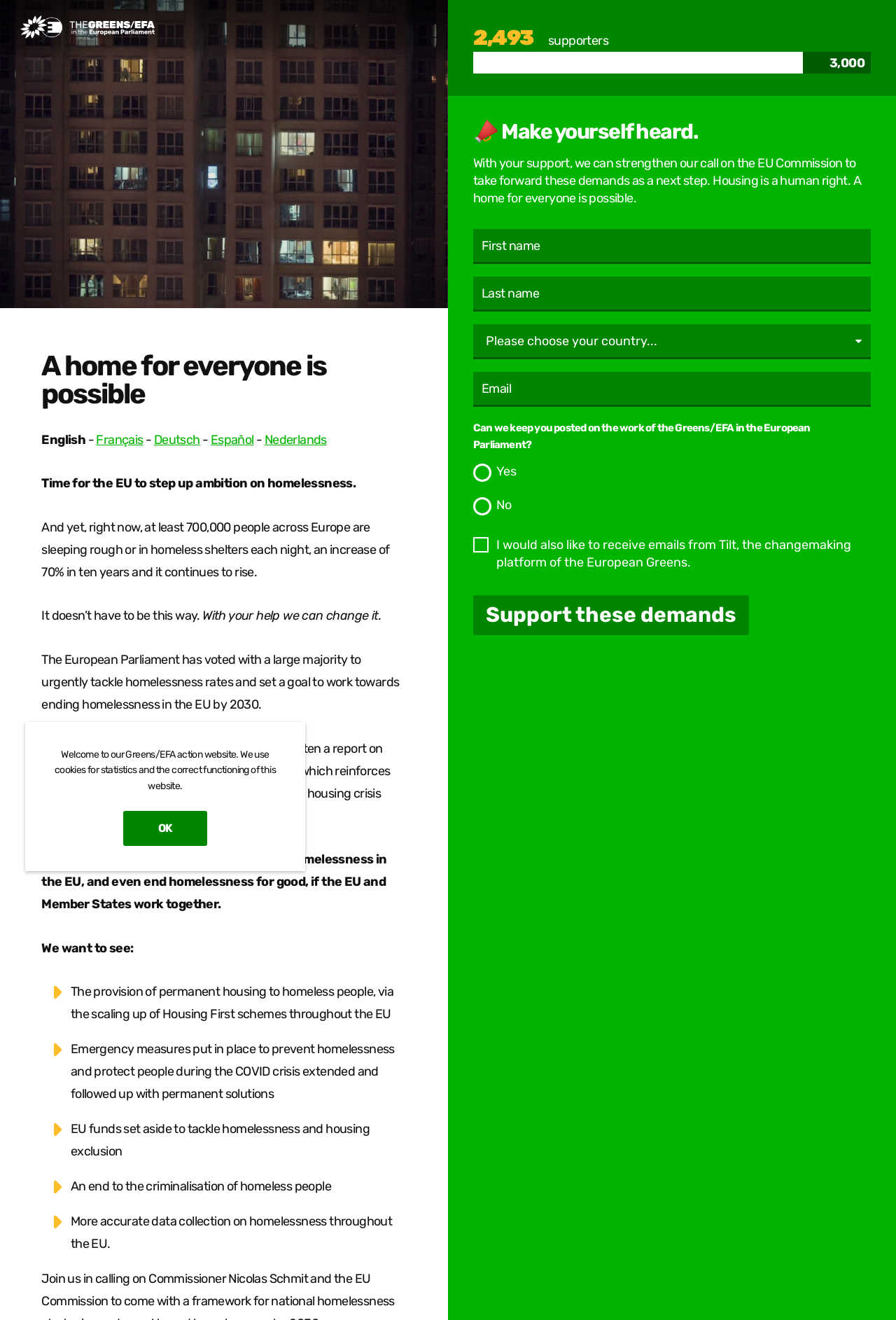Locate the bounding box of the user interface element based on this description: "parent_node: Email name="email" placeholder="Email"".

[0.528, 0.282, 0.972, 0.308]